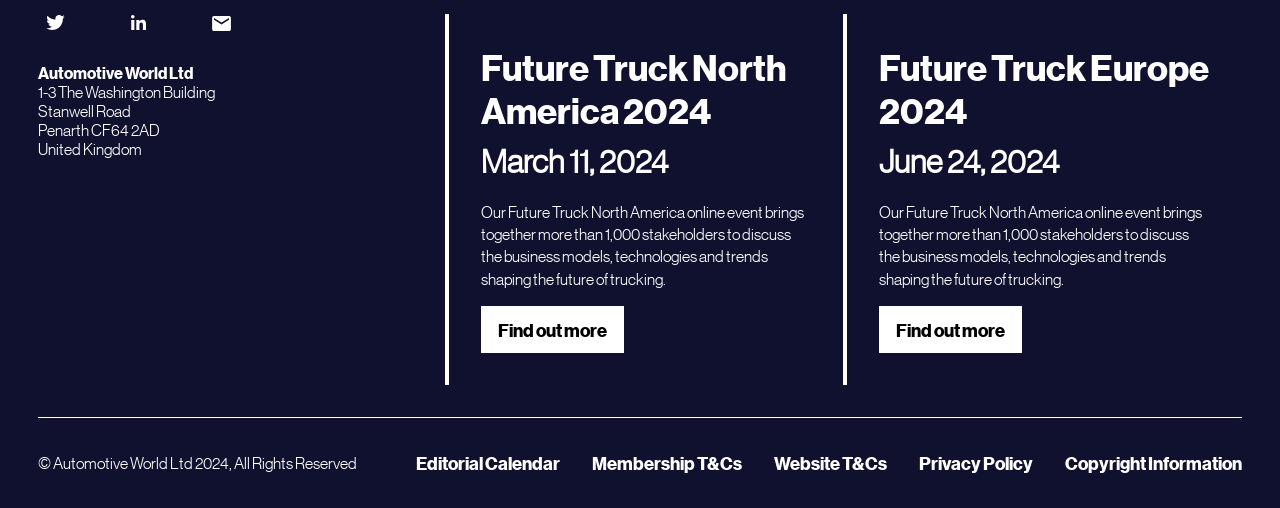Pinpoint the bounding box coordinates of the element that must be clicked to accomplish the following instruction: "Find out more about Future Truck North America 2024". The coordinates should be in the format of four float numbers between 0 and 1, i.e., [left, top, right, bottom].

[0.376, 0.603, 0.487, 0.696]